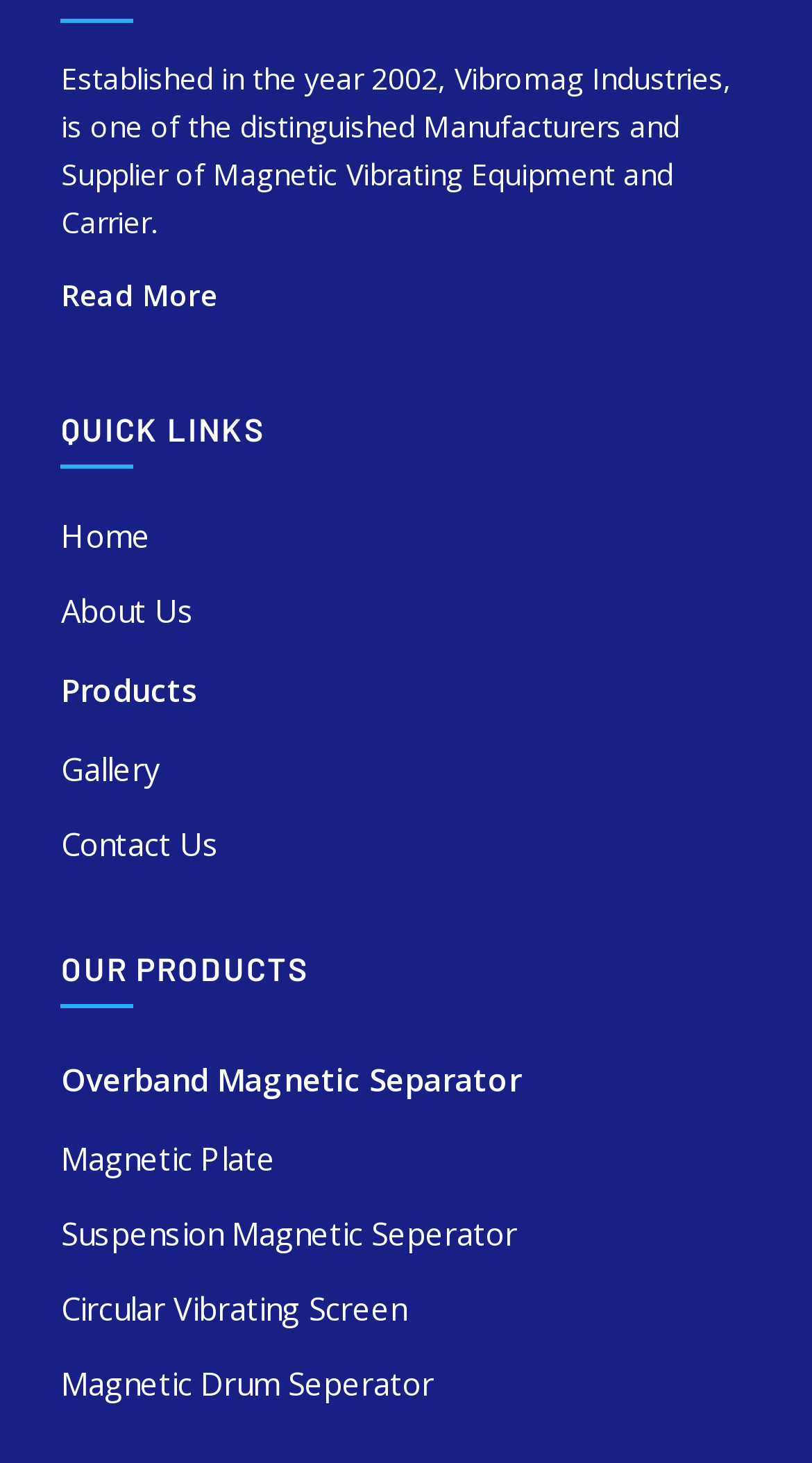Give a one-word or short-phrase answer to the following question: 
What is the last link in the QUICK LINKS section?

Contact Us